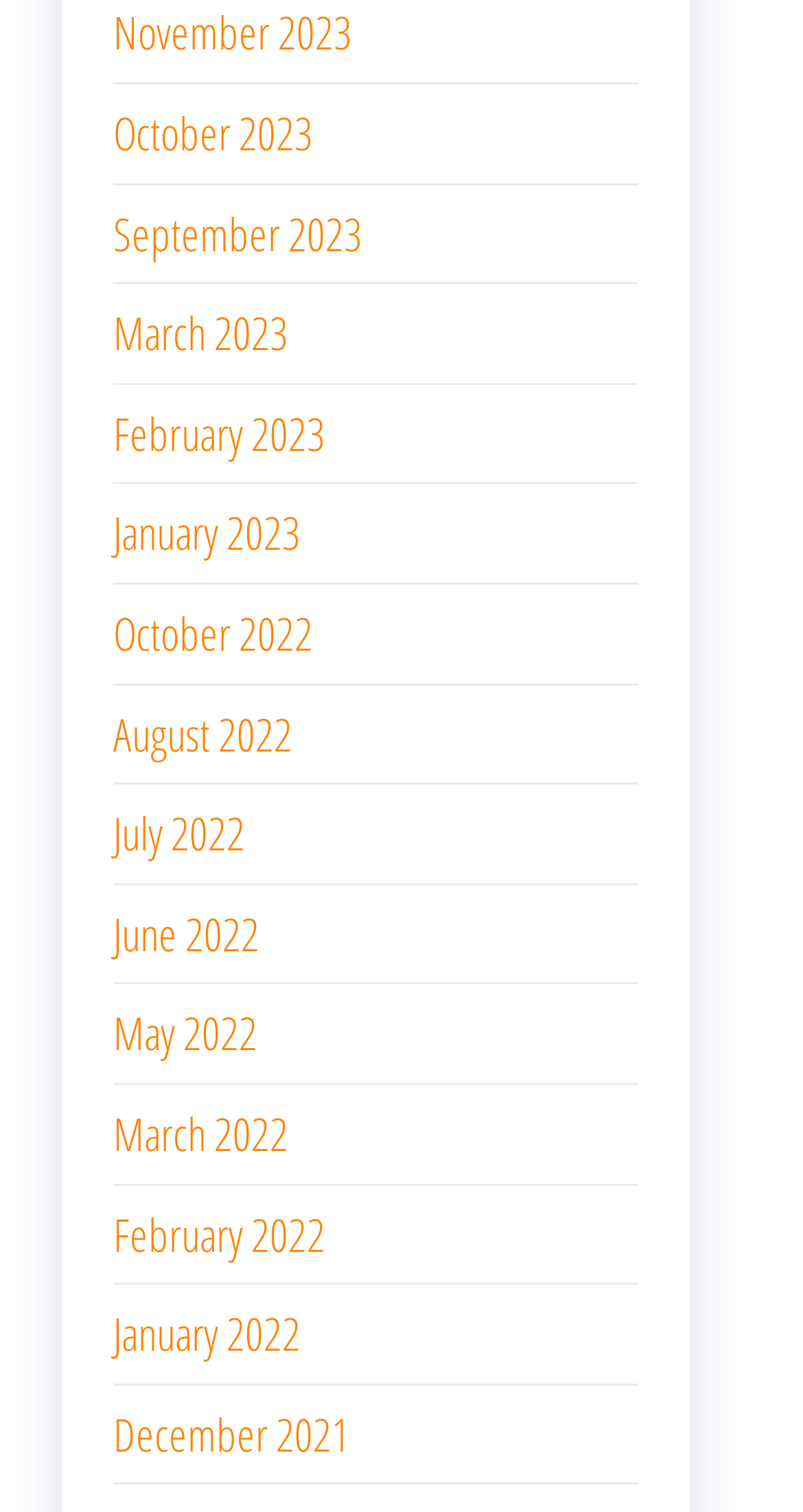Can you provide the bounding box coordinates for the element that should be clicked to implement the instruction: "View November 2023"?

[0.141, 0.001, 0.438, 0.041]